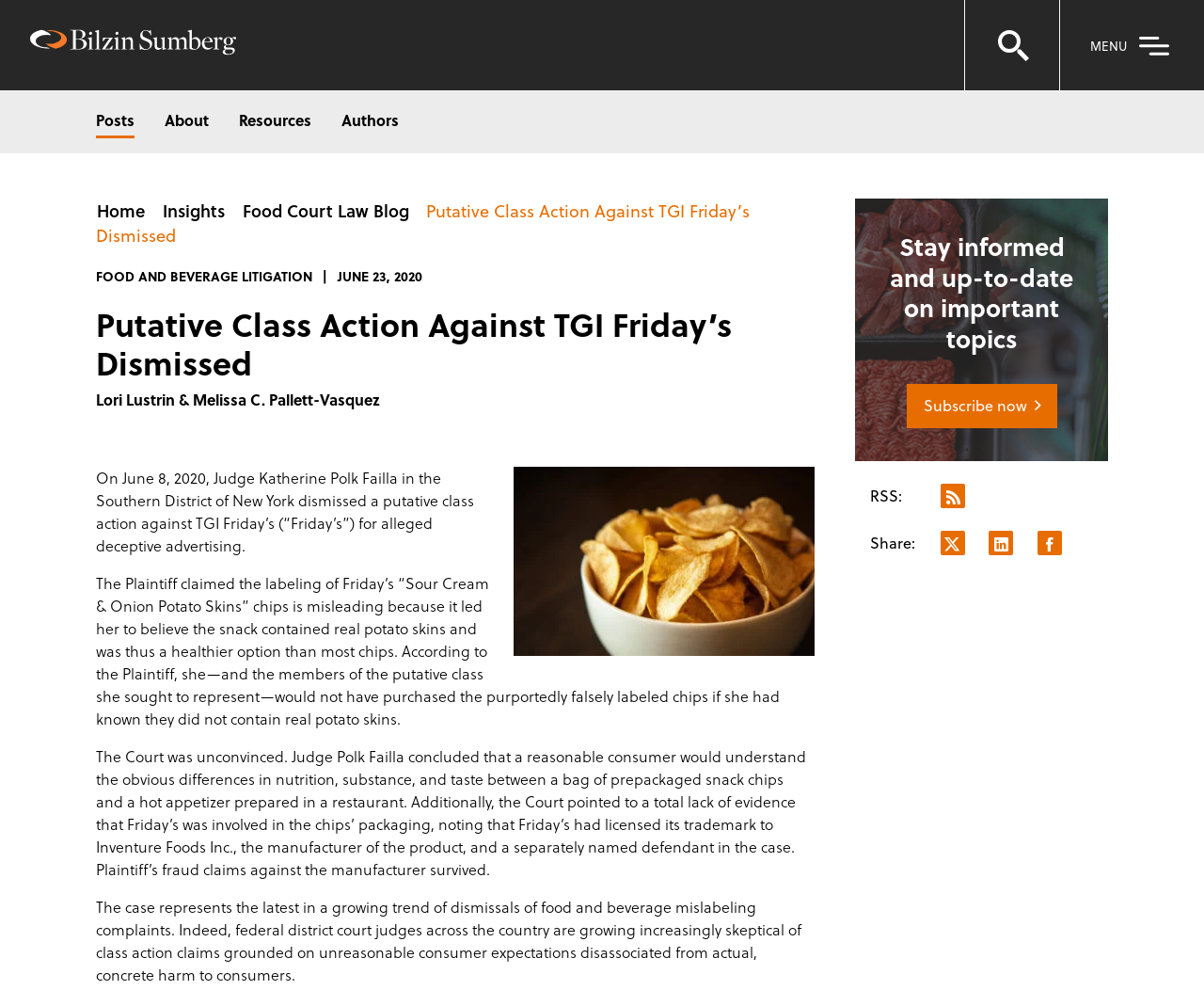Please predict the bounding box coordinates of the element's region where a click is necessary to complete the following instruction: "Open navigation menu". The coordinates should be represented by four float numbers between 0 and 1, i.e., [left, top, right, bottom].

[0.88, 0.0, 1.0, 0.091]